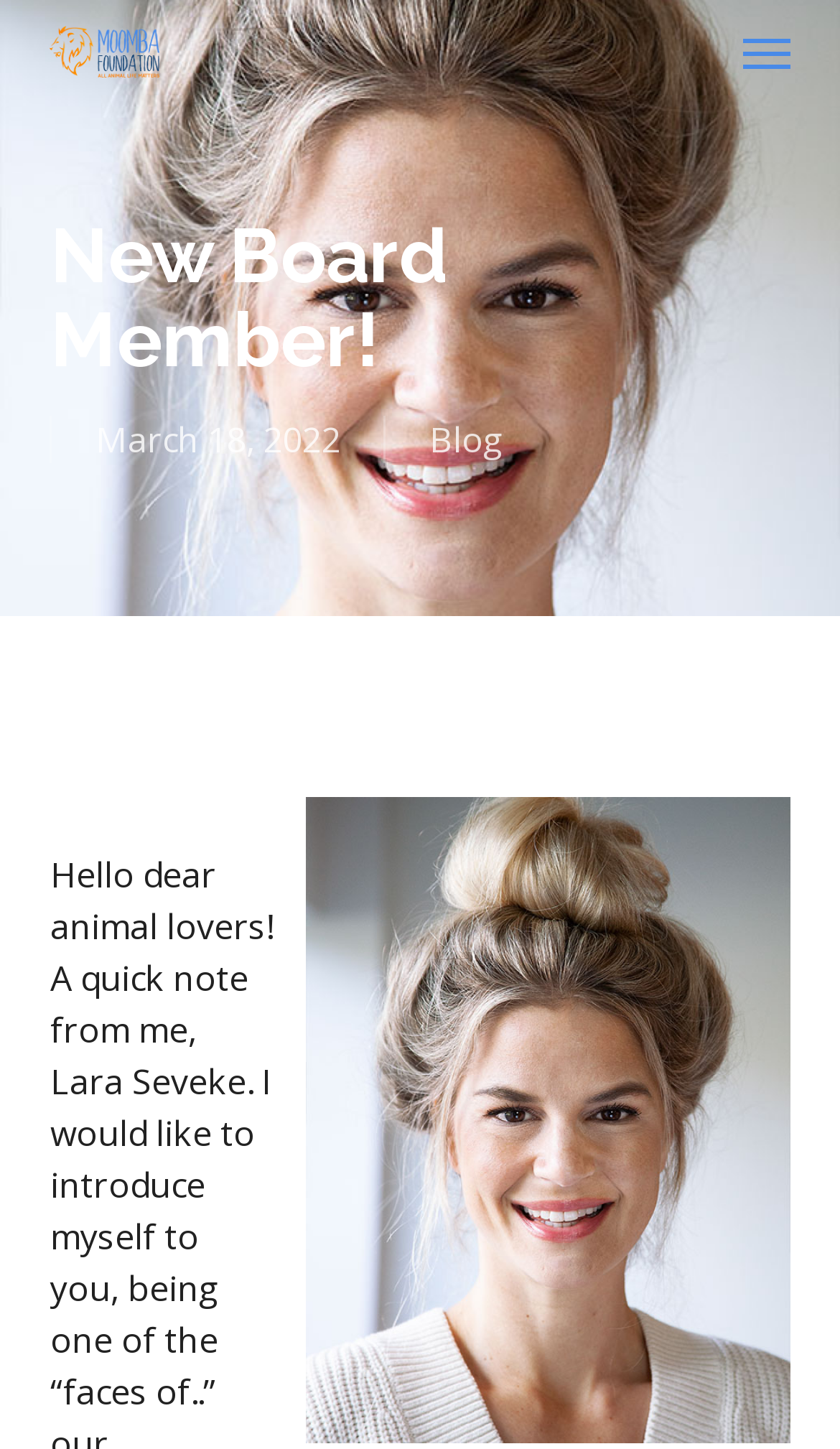Provide a brief response to the question below using a single word or phrase: 
What is the greeting in the article?

Hello dear animal lovers!